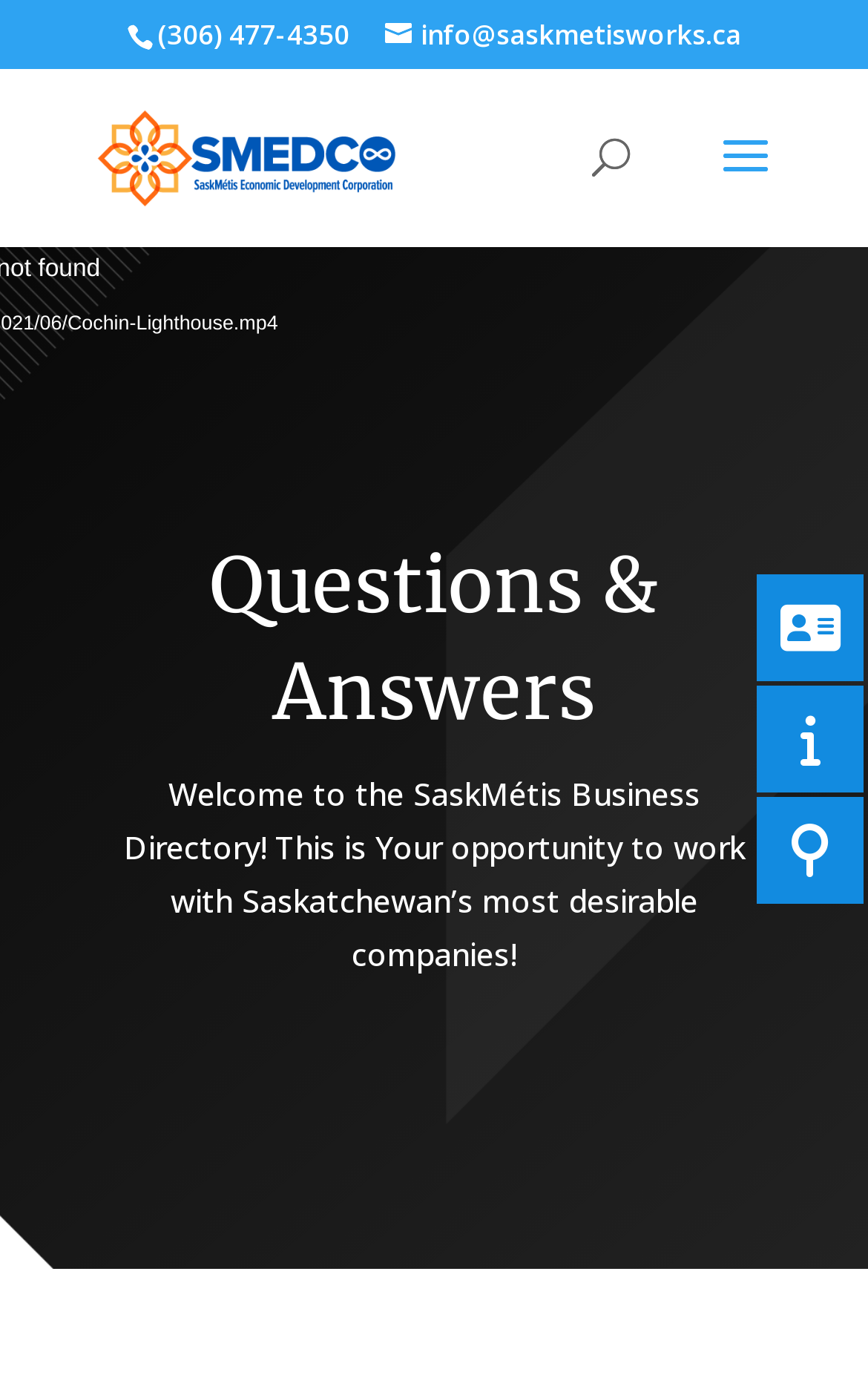Give a one-word or short phrase answer to the question: 
Is there a search function on the webpage?

Yes